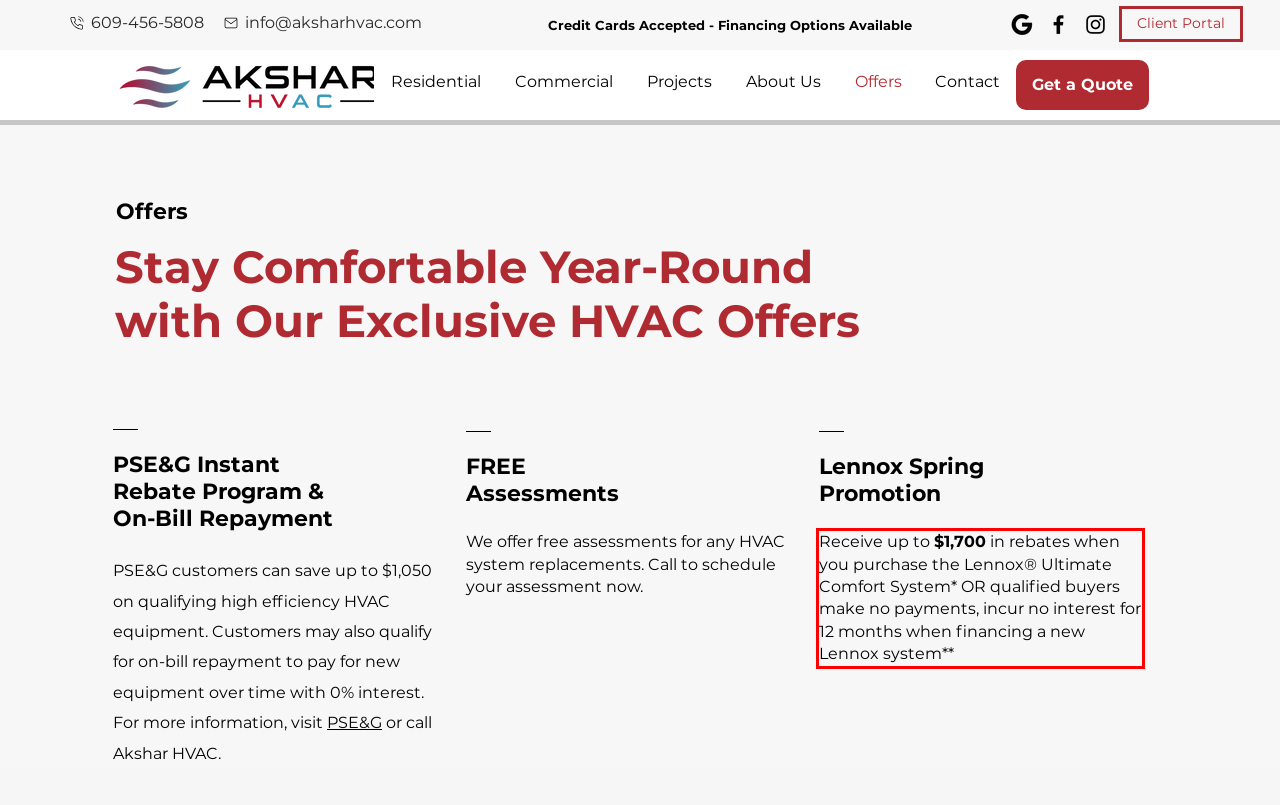Look at the provided screenshot of the webpage and perform OCR on the text within the red bounding box.

Receive up to $1,700 in rebates when you purchase the Lennox® Ultimate Comfort System* OR qualified buyers make no payments, incur no interest for 12 months when financing a new Lennox system**